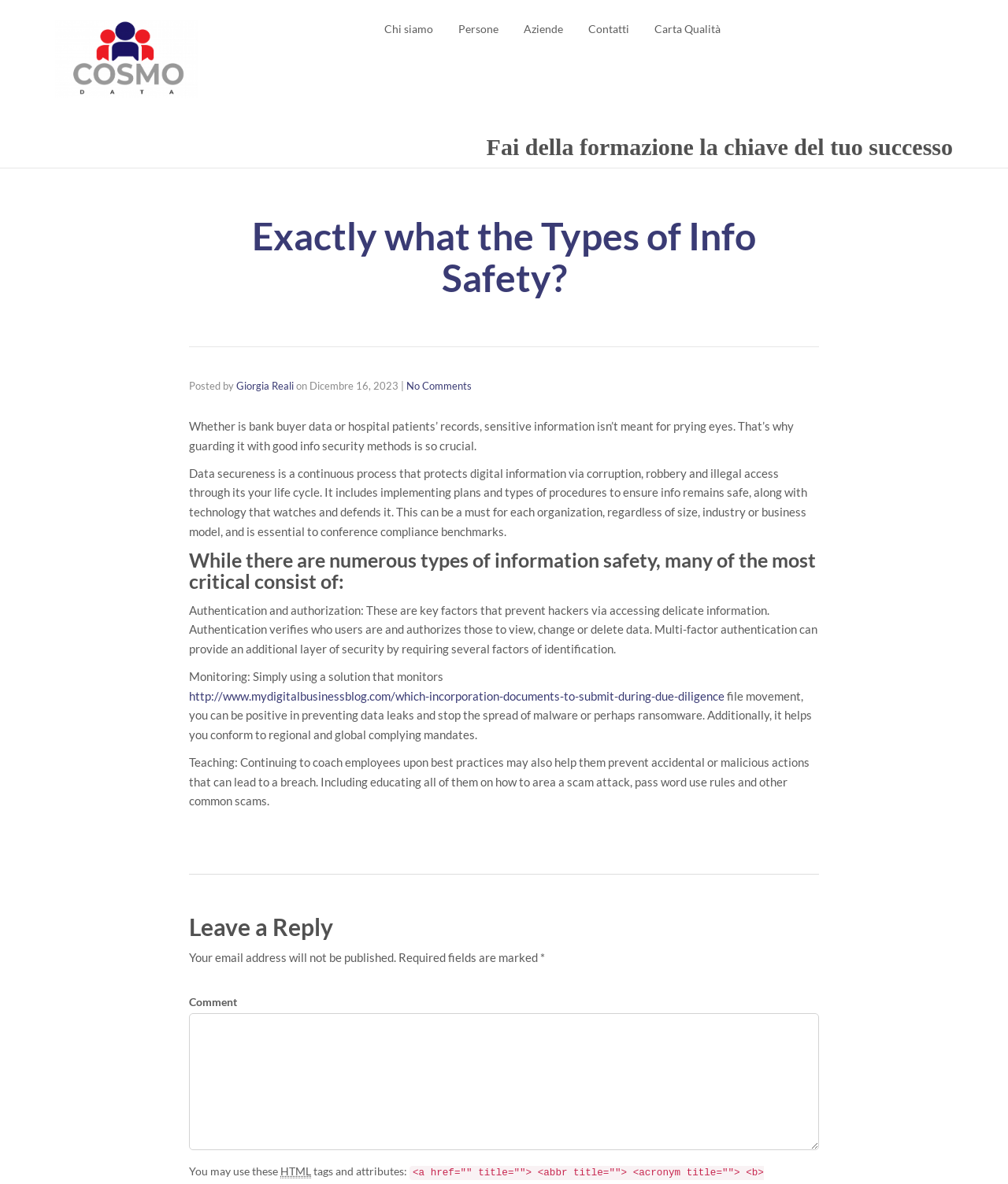Please identify the bounding box coordinates of where to click in order to follow the instruction: "Click on the Cosmodata link".

[0.055, 0.043, 0.196, 0.054]